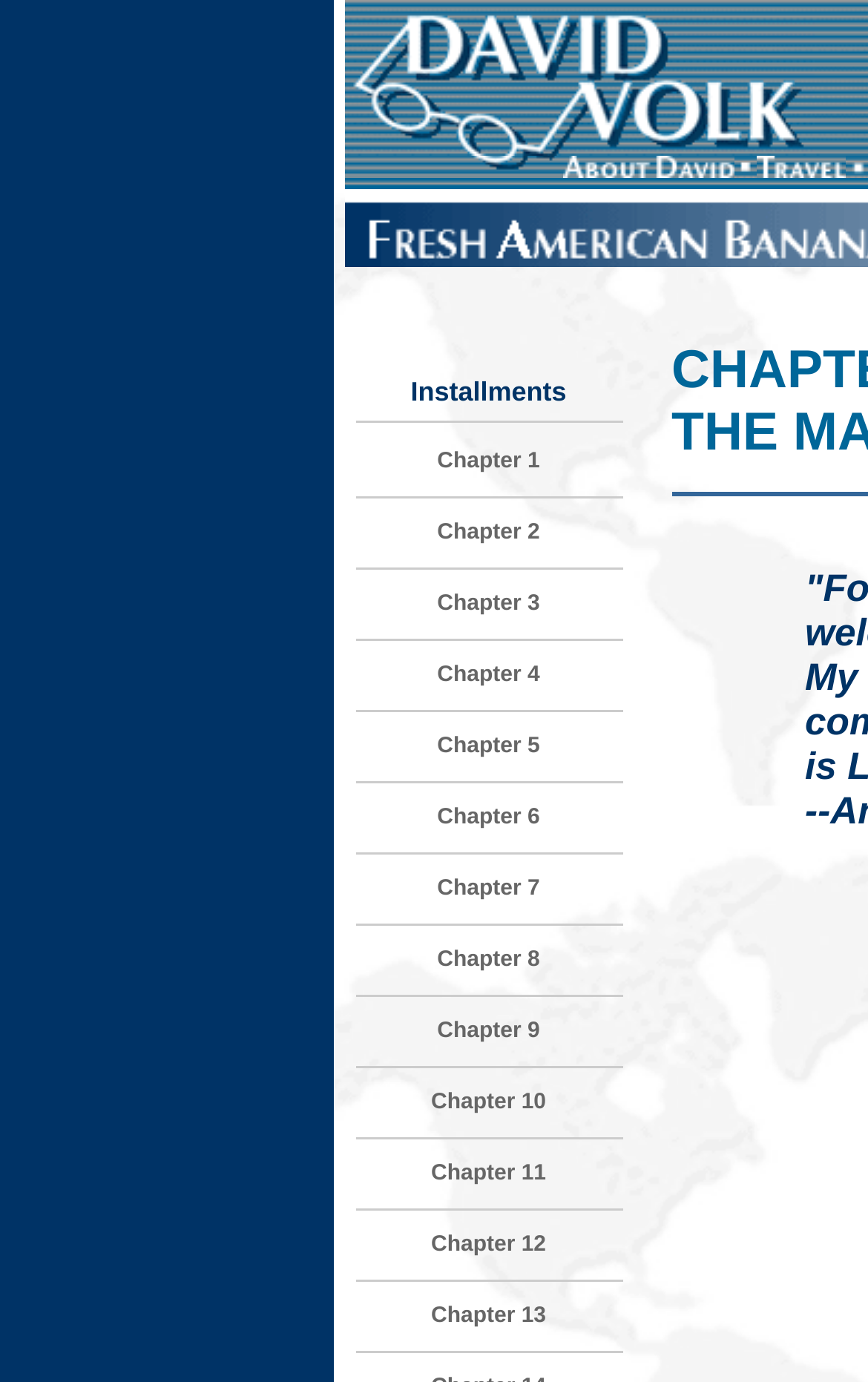What is the first chapter link?
Please answer using one word or phrase, based on the screenshot.

Chapter 1